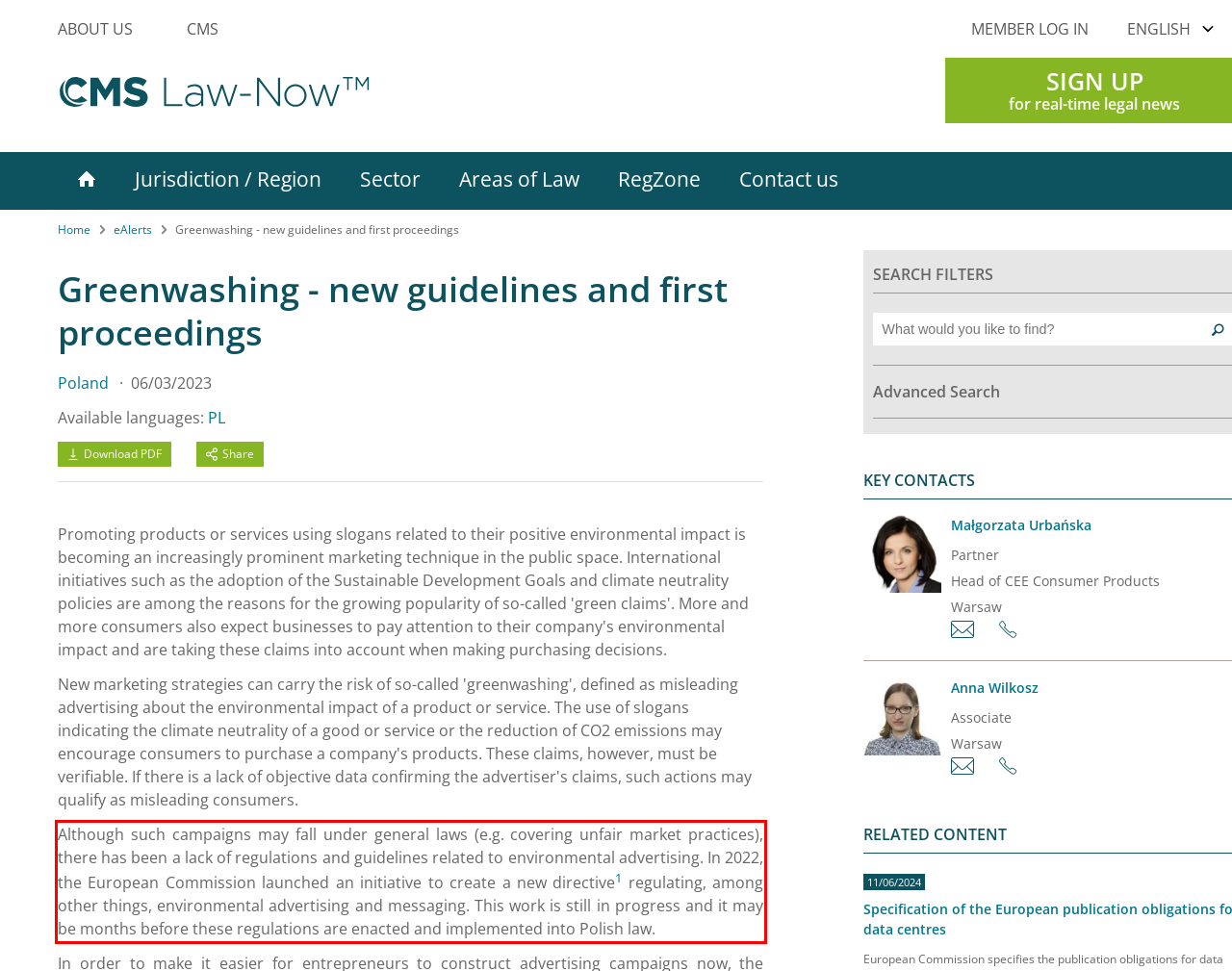Observe the screenshot of the webpage that includes a red rectangle bounding box. Conduct OCR on the content inside this red bounding box and generate the text.

Although such campaigns may fall under general laws (e.g. covering unfair market practices), there has been a lack of regulations and guidelines related to environmental advertising. In 2022, the European Commission launched an initiative to create a new directive1 regulating, among other things, environmental advertising and messaging. This work is still in progress and it may be months before these regulations are enacted and implemented into Polish law.